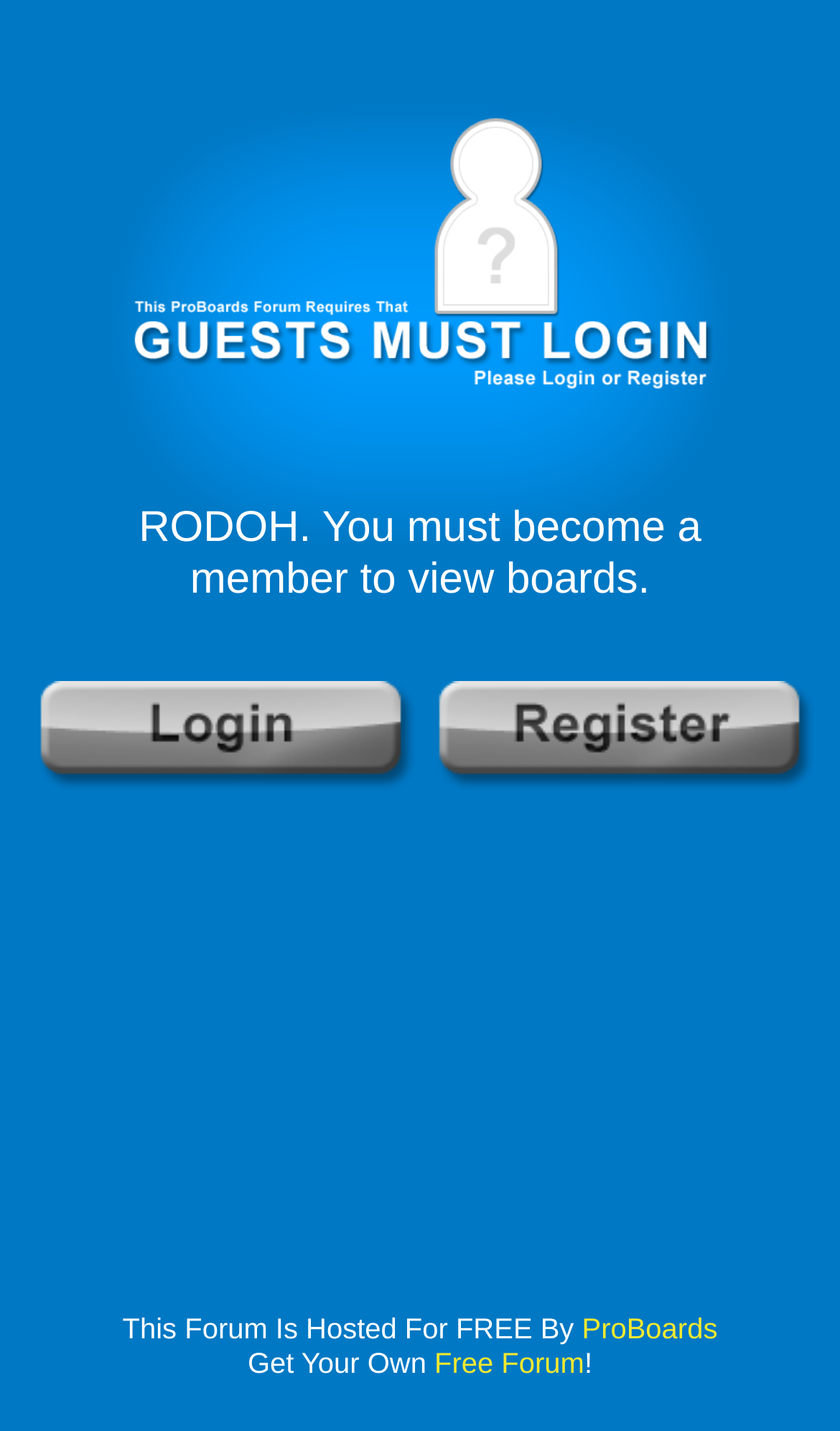Determine the bounding box coordinates for the UI element matching this description: "Free Forum".

[0.517, 0.941, 0.696, 0.964]